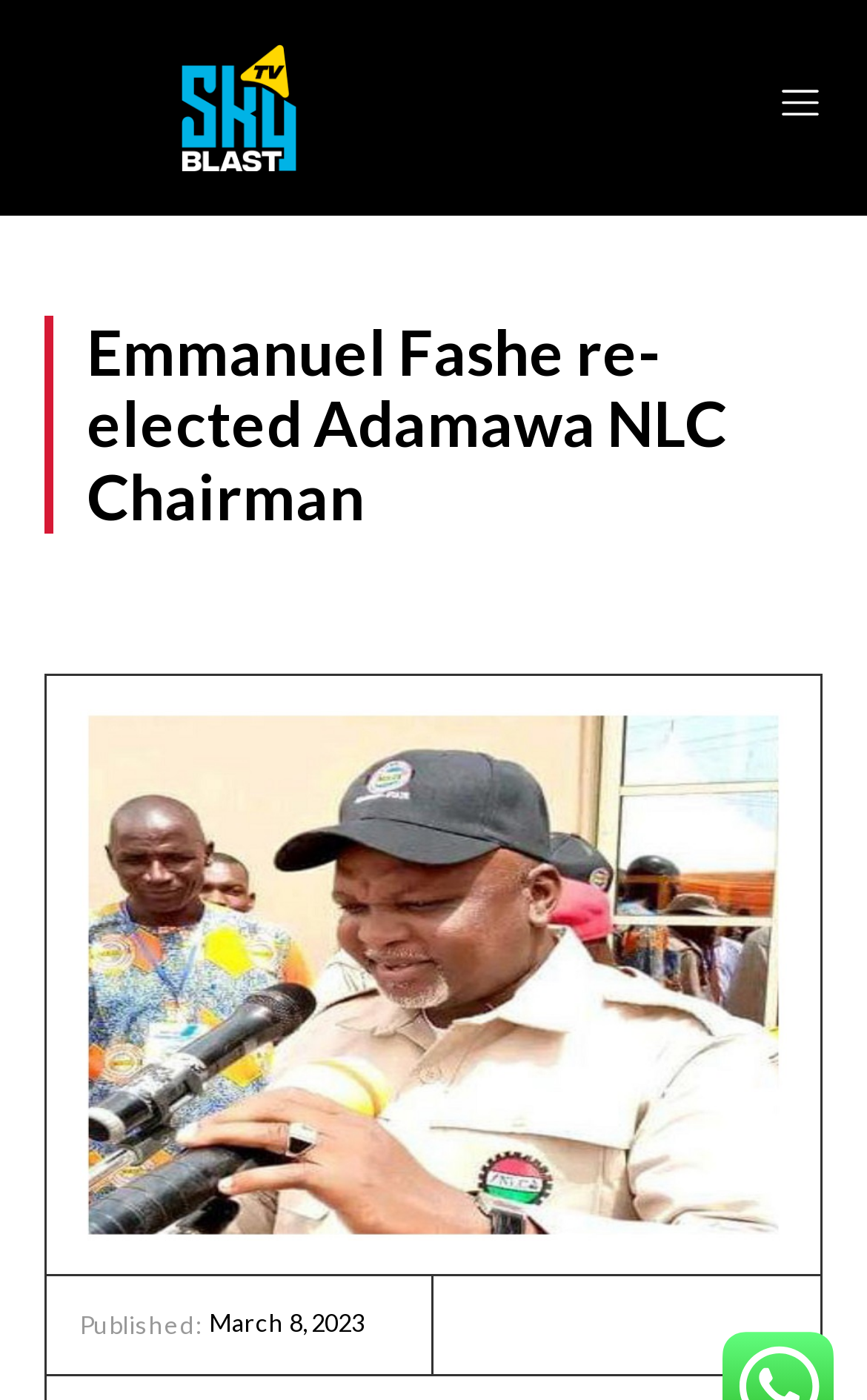Use a single word or phrase to answer this question: 
What is the logo of the website?

Sky Blast TV